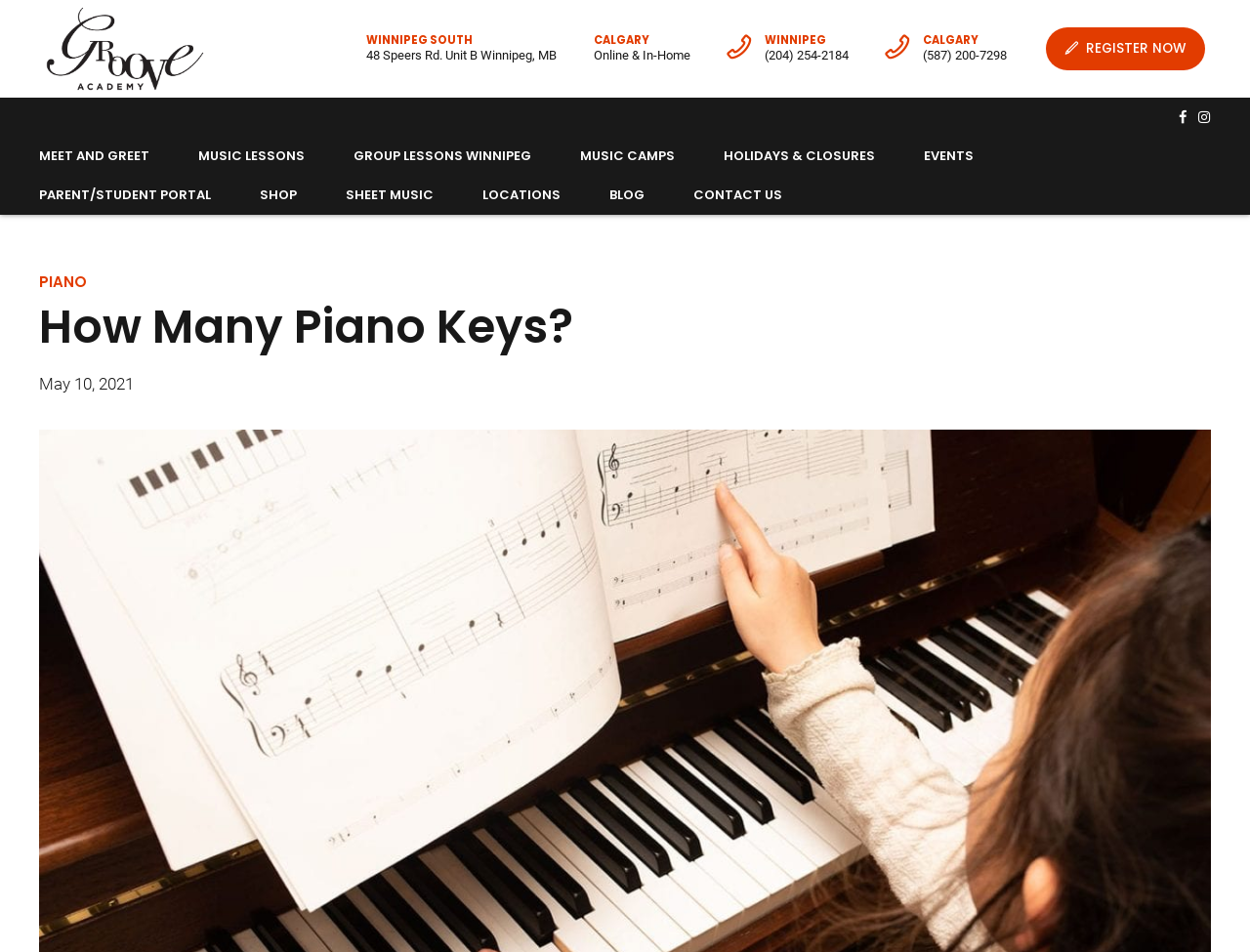Respond to the following query with just one word or a short phrase: 
What is the purpose of the 'REGISTER NOW' button?

To register for music lessons